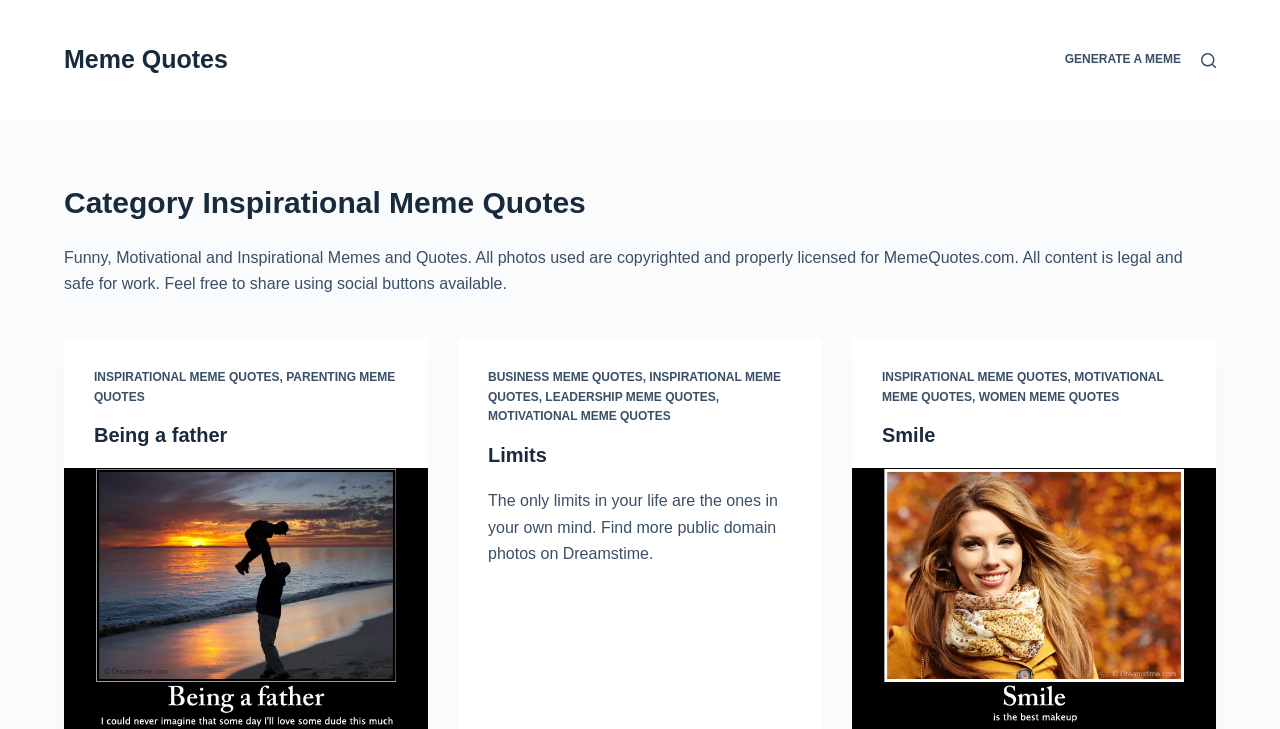Determine the bounding box coordinates for the element that should be clicked to follow this instruction: "View CuspCore code details". The coordinates should be given as four float numbers between 0 and 1, in the format [left, top, right, bottom].

None